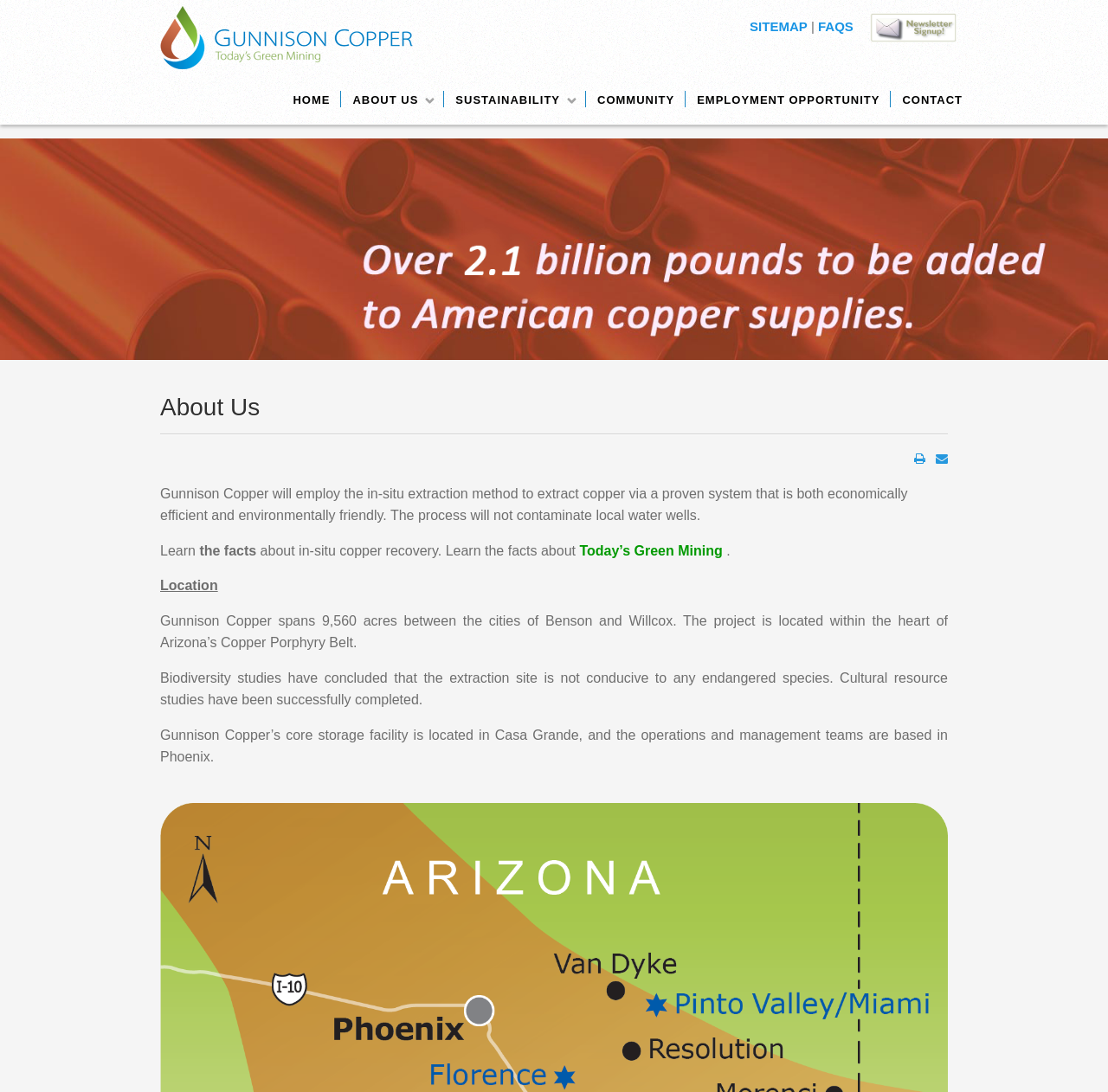Please identify the bounding box coordinates for the region that you need to click to follow this instruction: "view sitemap".

[0.677, 0.018, 0.729, 0.031]